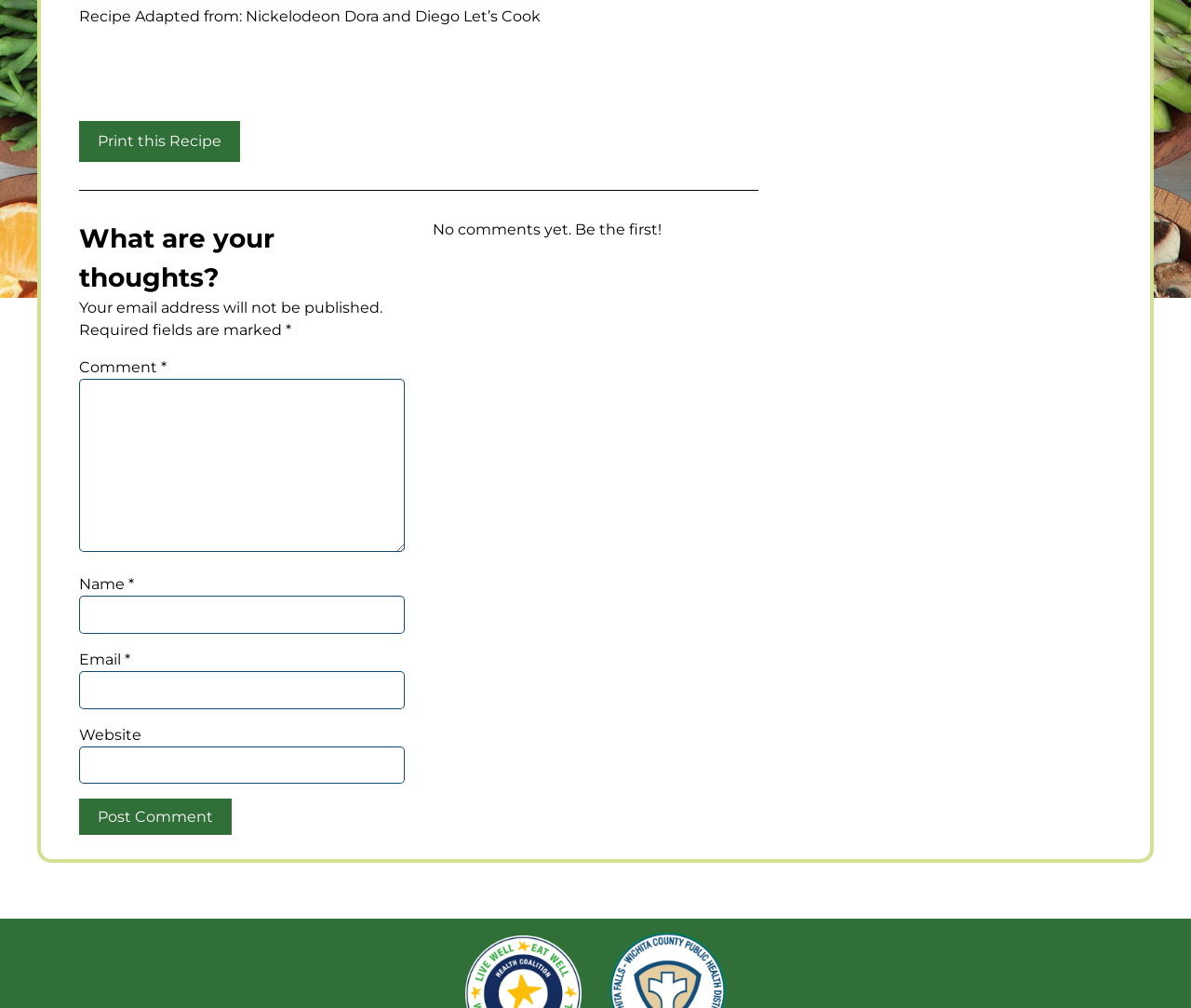What is the purpose of the textbox with the label 'Email *'?
Identify the answer in the screenshot and reply with a single word or phrase.

To input email address